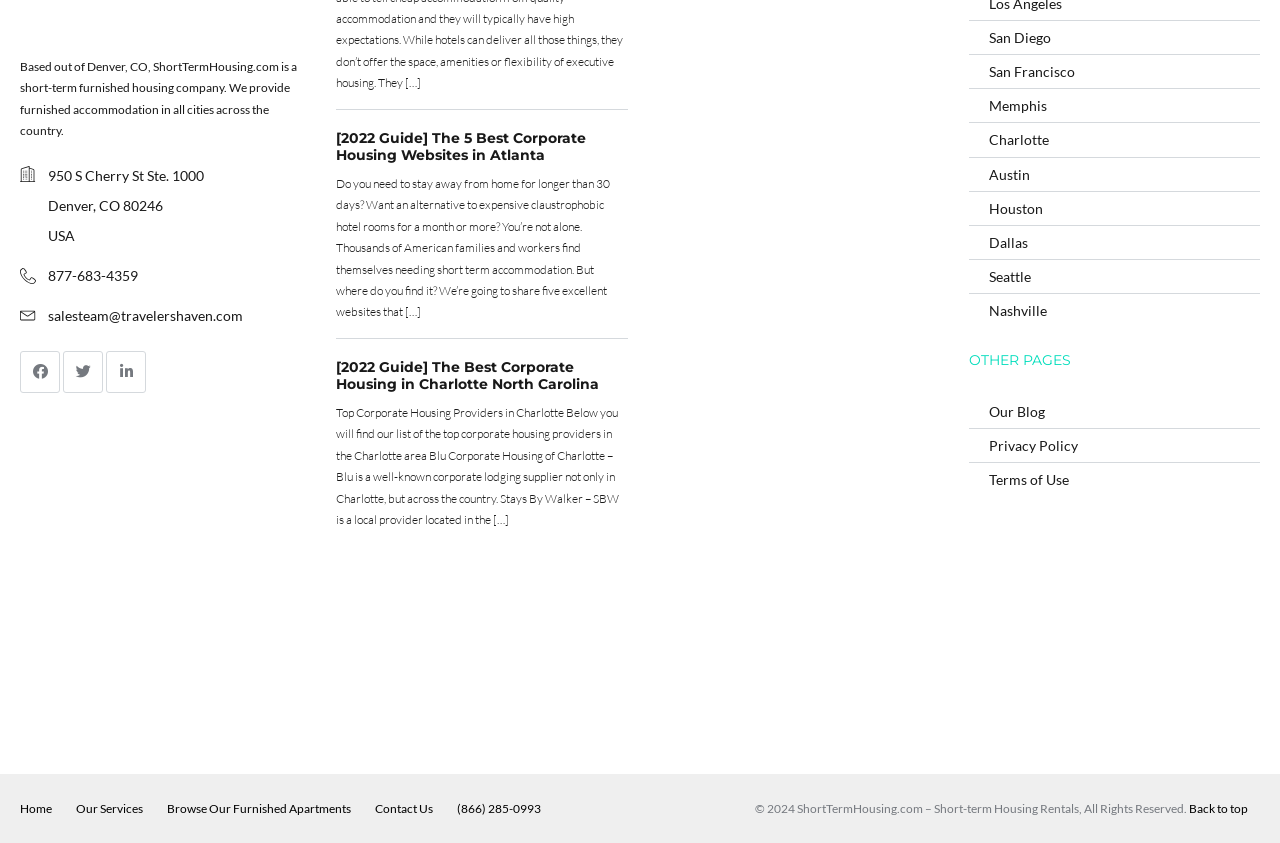How many cities are listed? Please answer the question using a single word or phrase based on the image.

11